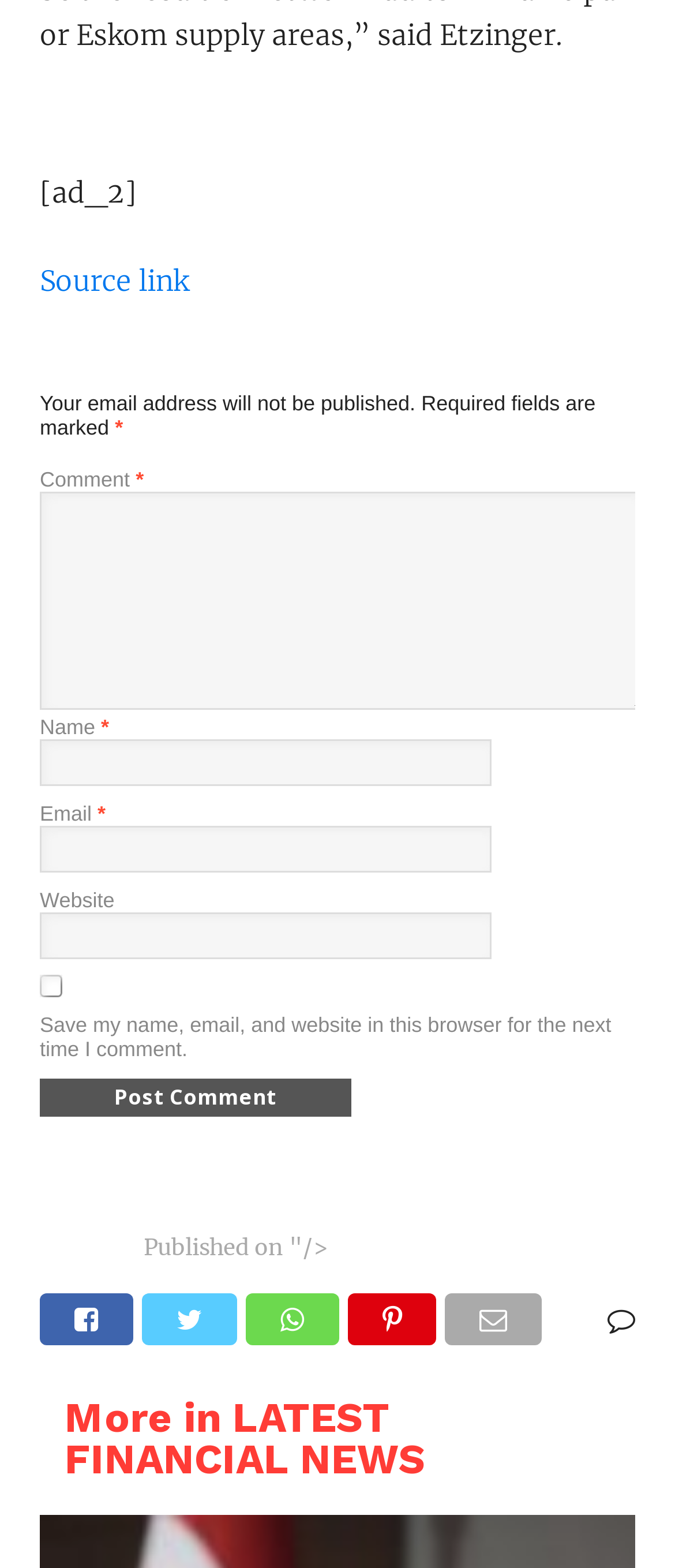Give a concise answer of one word or phrase to the question: 
What is the current state of the 'Post Comment' button?

Disabled